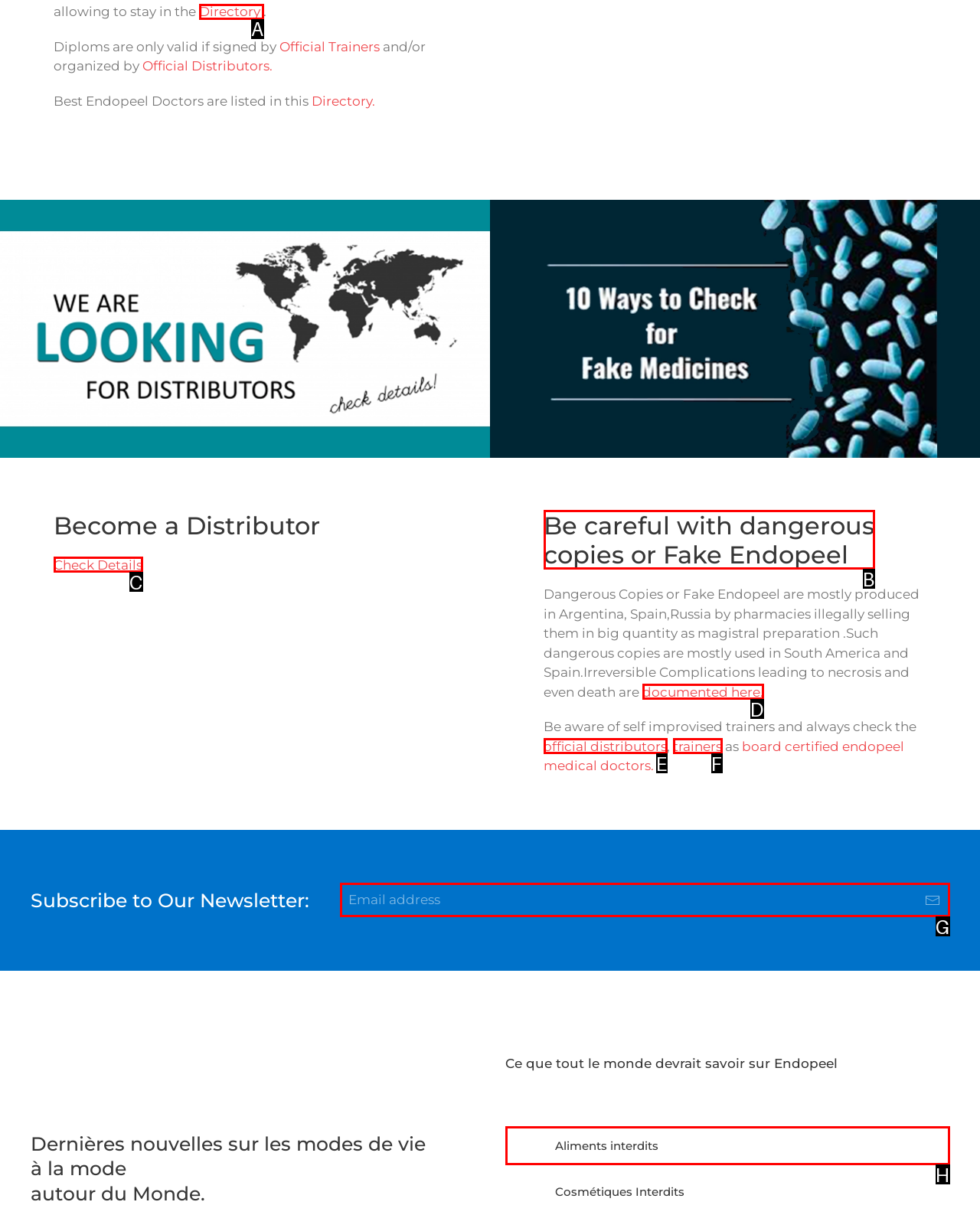Based on the given description: aria-label="Email address" name="email" placeholder="Email address", identify the correct option and provide the corresponding letter from the given choices directly.

G